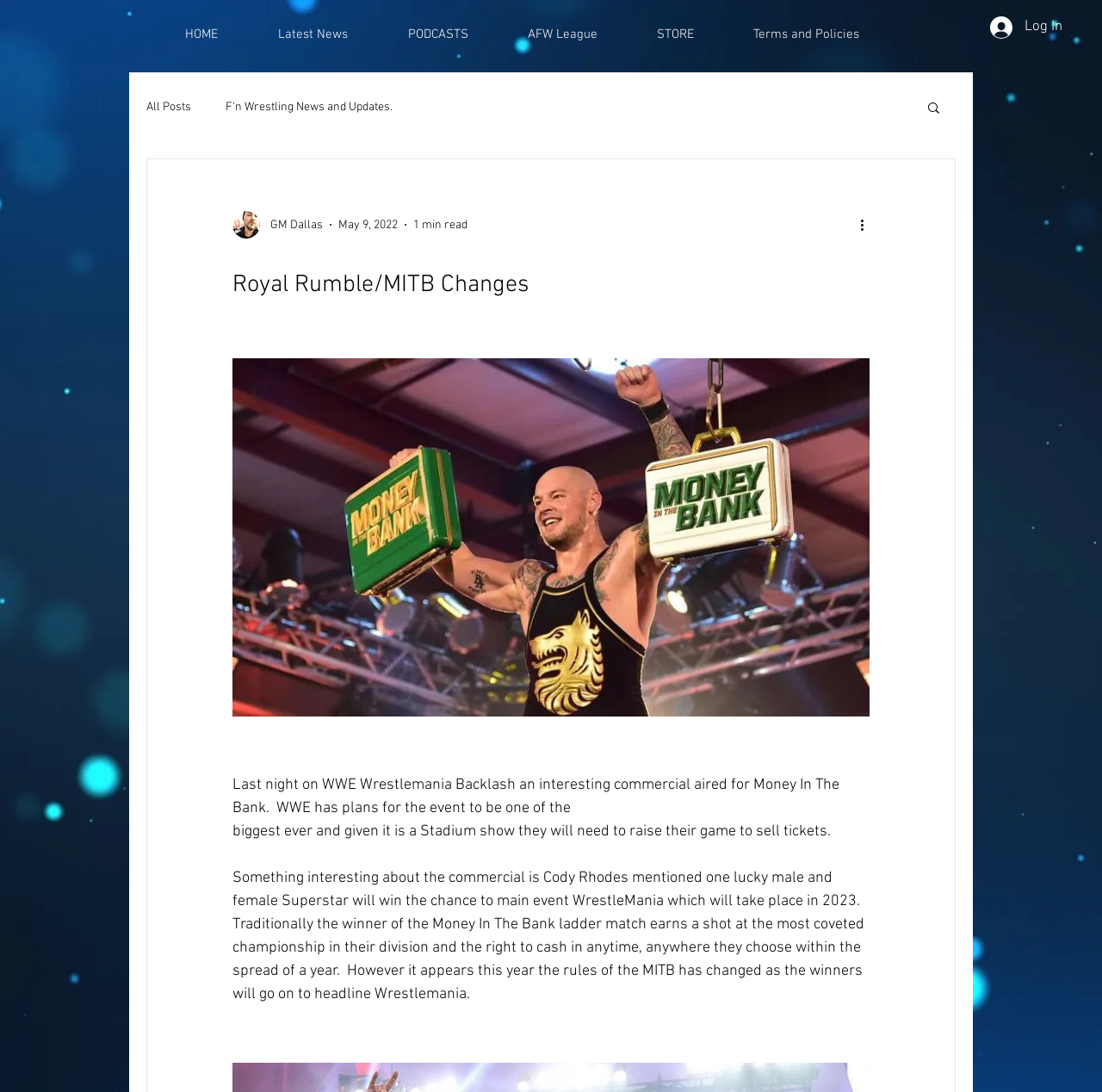What is the estimated reading time of the article?
Provide a detailed and well-explained answer to the question.

I found the estimated reading time by looking at the generic element '1 min read' which is located below the date 'May 9, 2022'.